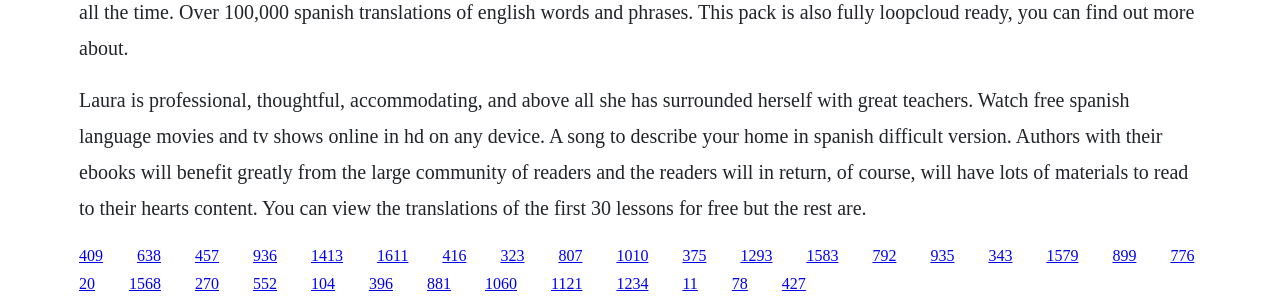Determine the bounding box coordinates for the area you should click to complete the following instruction: "Check the coronavirus response".

None